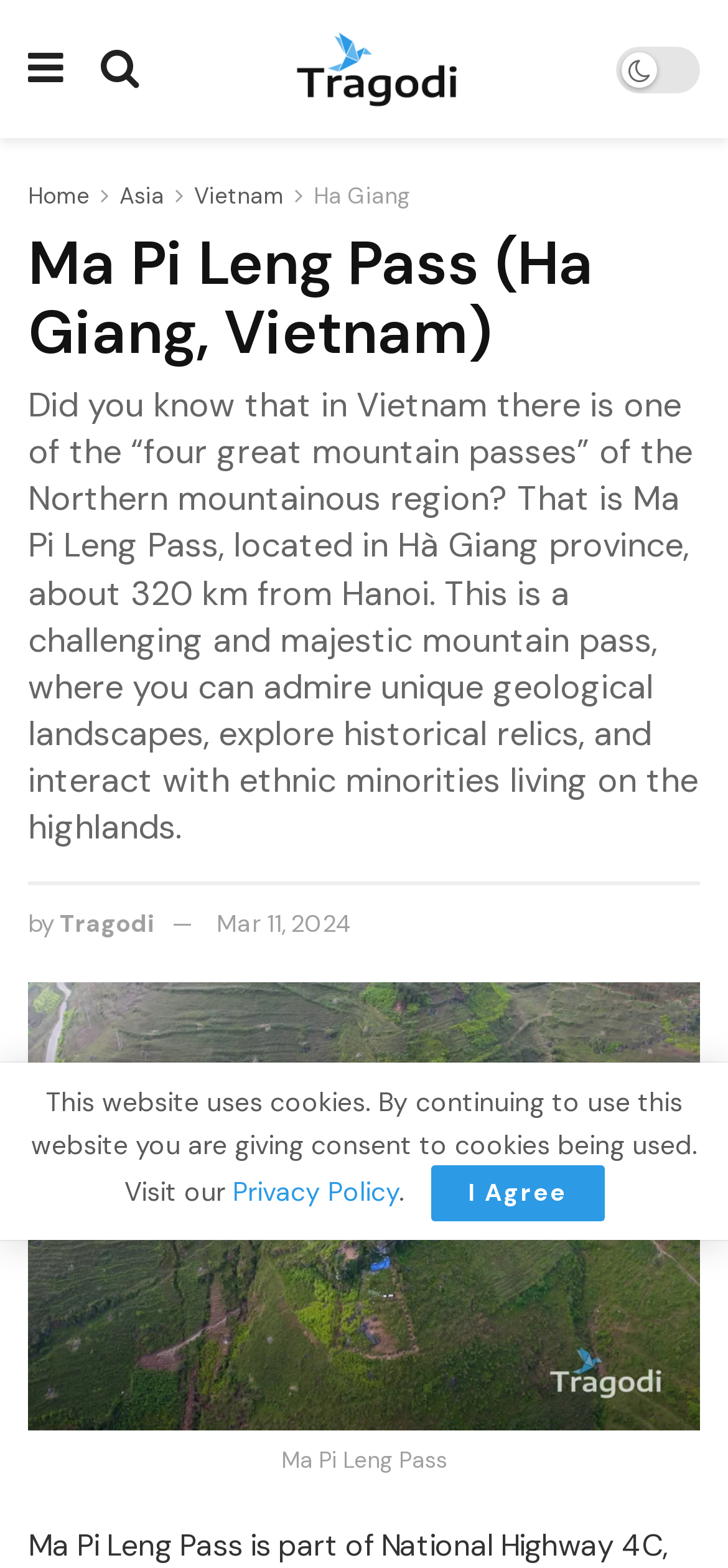Respond concisely with one word or phrase to the following query:
Where is Ma Pi Leng Pass located?

Ha Giang province